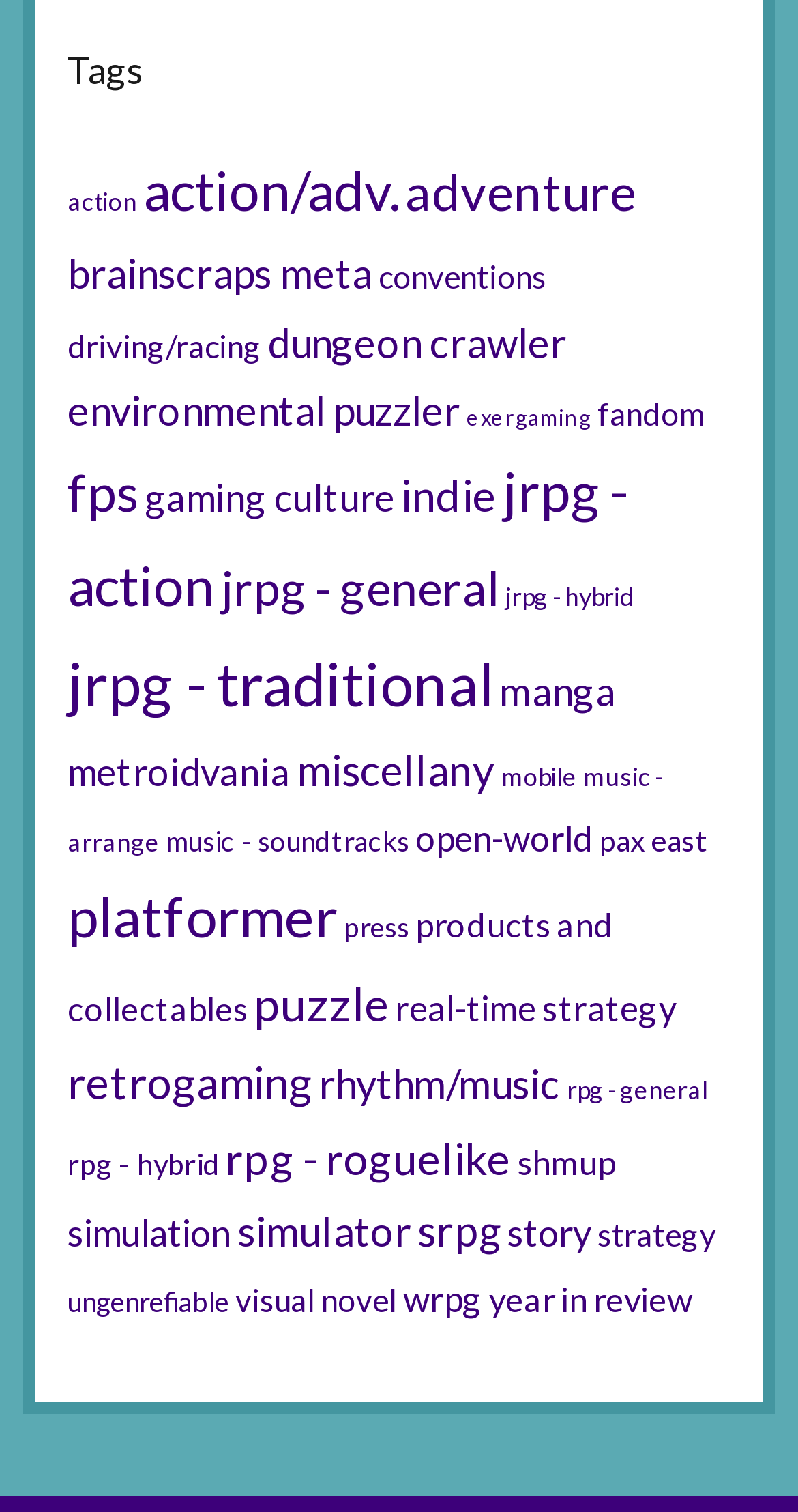Find the bounding box coordinates for the area that must be clicked to perform this action: "View the 'year in review' articles".

[0.613, 0.846, 0.869, 0.872]